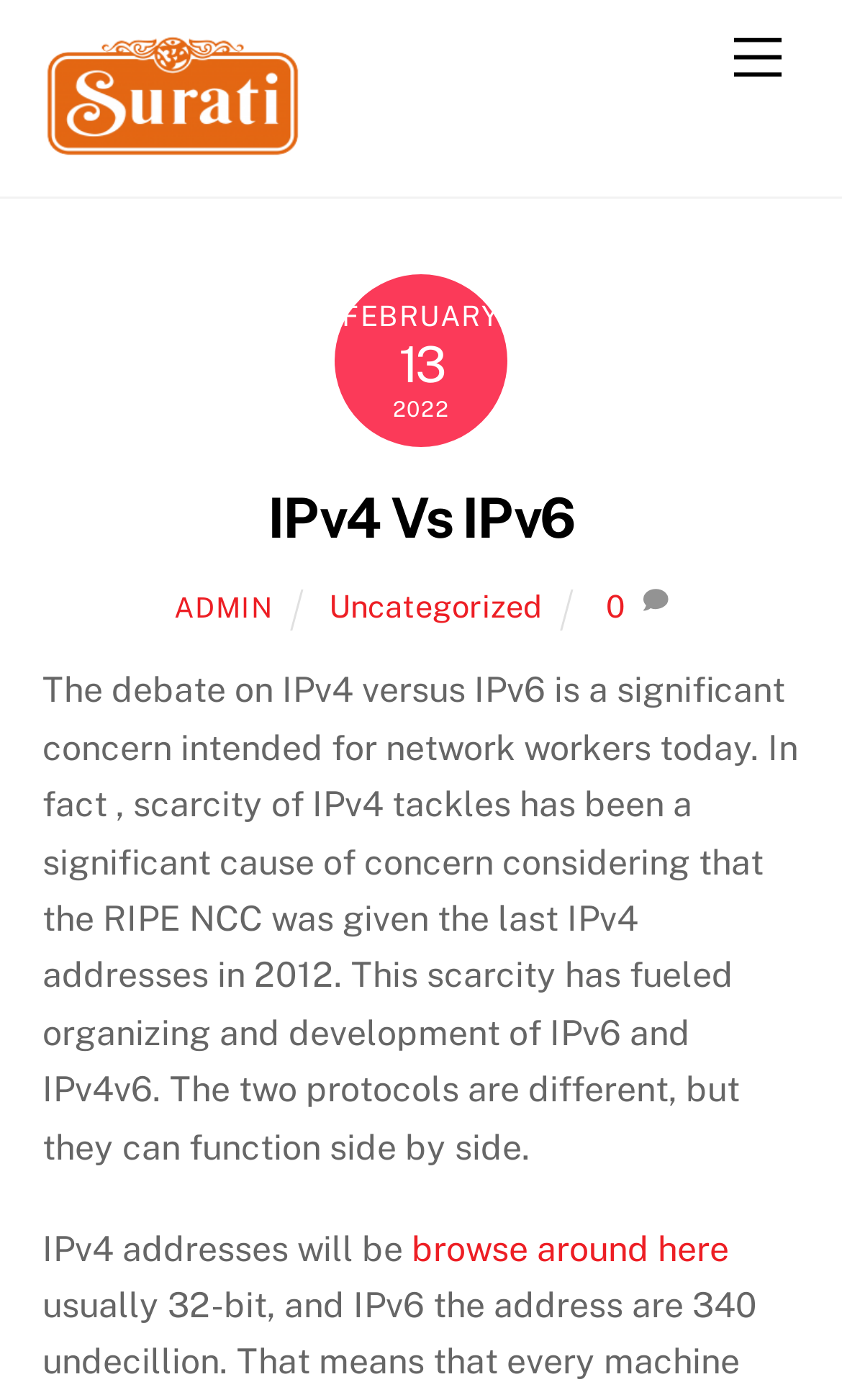Illustrate the webpage thoroughly, mentioning all important details.

The webpage is about the comparison between IPv4 and IPv6, with a focus on the debate surrounding the scarcity of IPv4 addresses. At the top right corner, there is a link labeled "Menu". On the left side, there is an image with a timestamp of February 13, 2022. Below the image, there is a heading that reads "IPv4 Vs IPv6" with a link to the same title. 

To the right of the heading, there are three links: "ADMIN", "Uncategorized", and "0". Below these links, there is a paragraph of text that explains the significance of the IPv4 vs IPv6 debate, mentioning the scarcity of IPv4 addresses and the development of IPv6 and IPv4v6. 

Further down, there is another paragraph that starts with "IPv4 addresses will be" and includes a link to "browse around here". Overall, the webpage appears to be a blog post or article discussing the differences and implications of IPv4 and IPv6.